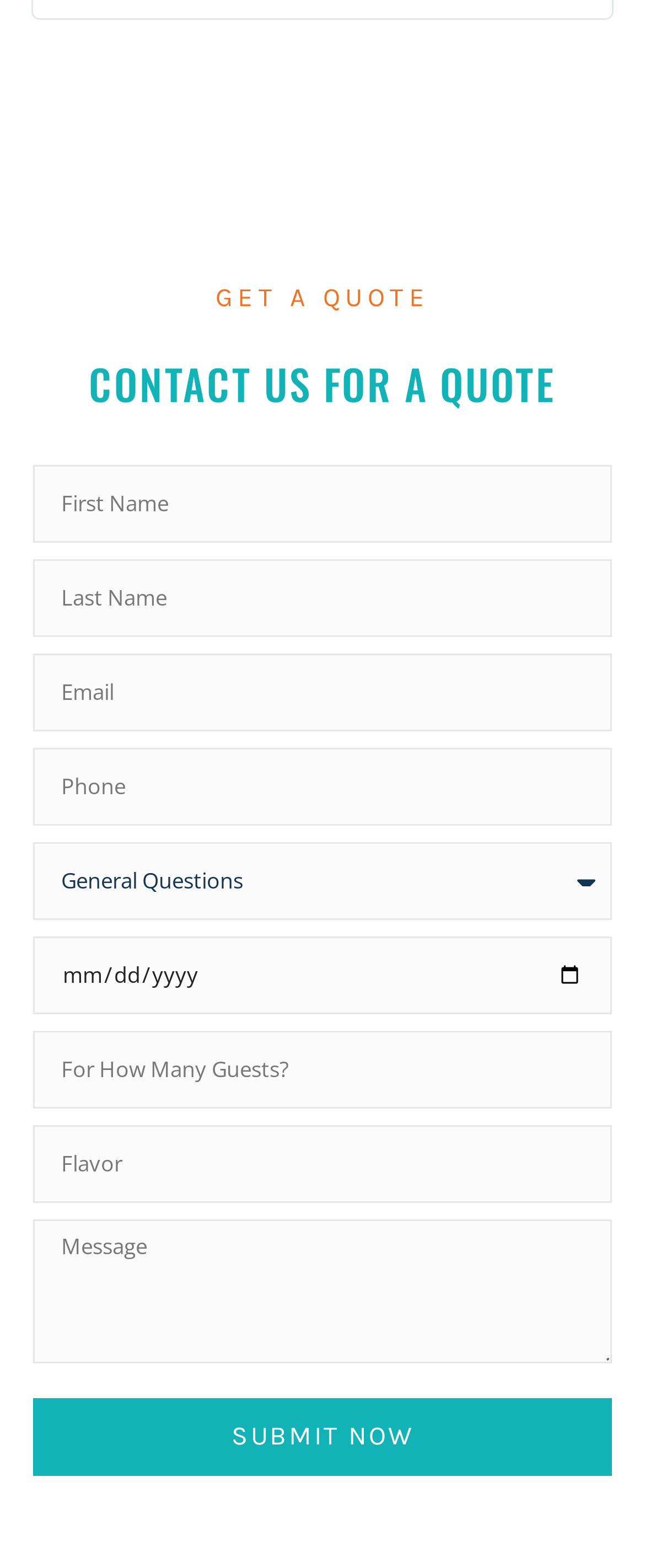Identify the bounding box coordinates of the clickable region necessary to fulfill the following instruction: "Click submit now". The bounding box coordinates should be four float numbers between 0 and 1, i.e., [left, top, right, bottom].

[0.051, 0.891, 0.949, 0.941]